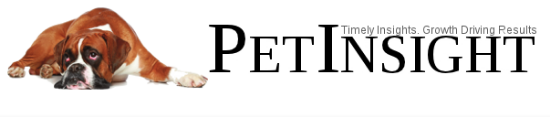Explain the image with as much detail as possible.

The image features a playful and relaxed Boxer dog lying down, accompanied by the logo and tagline of "Pet Insight." The logo emphasizes the theme of the site, which focuses on providing timely insights and growth-driven results for the pet industry. This visual representation combines a friendly animal with professional branding, reflecting the publication's mission to connect pet-related businesses and trends. The image is situated prominently, highlighting the engaging content and community-oriented approach of Pet Insight.